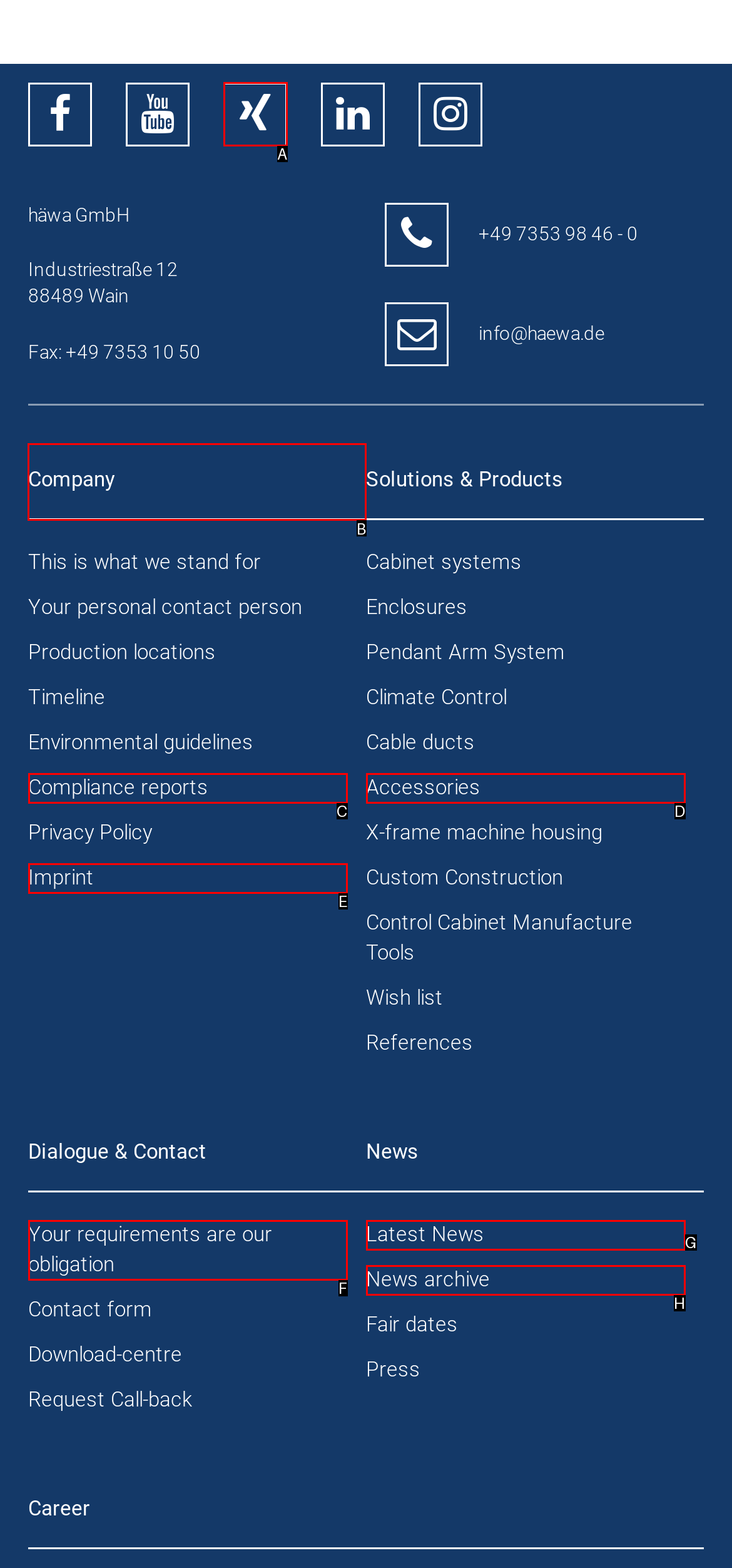Find the HTML element to click in order to complete this task: Click on the company information link
Answer with the letter of the correct option.

B